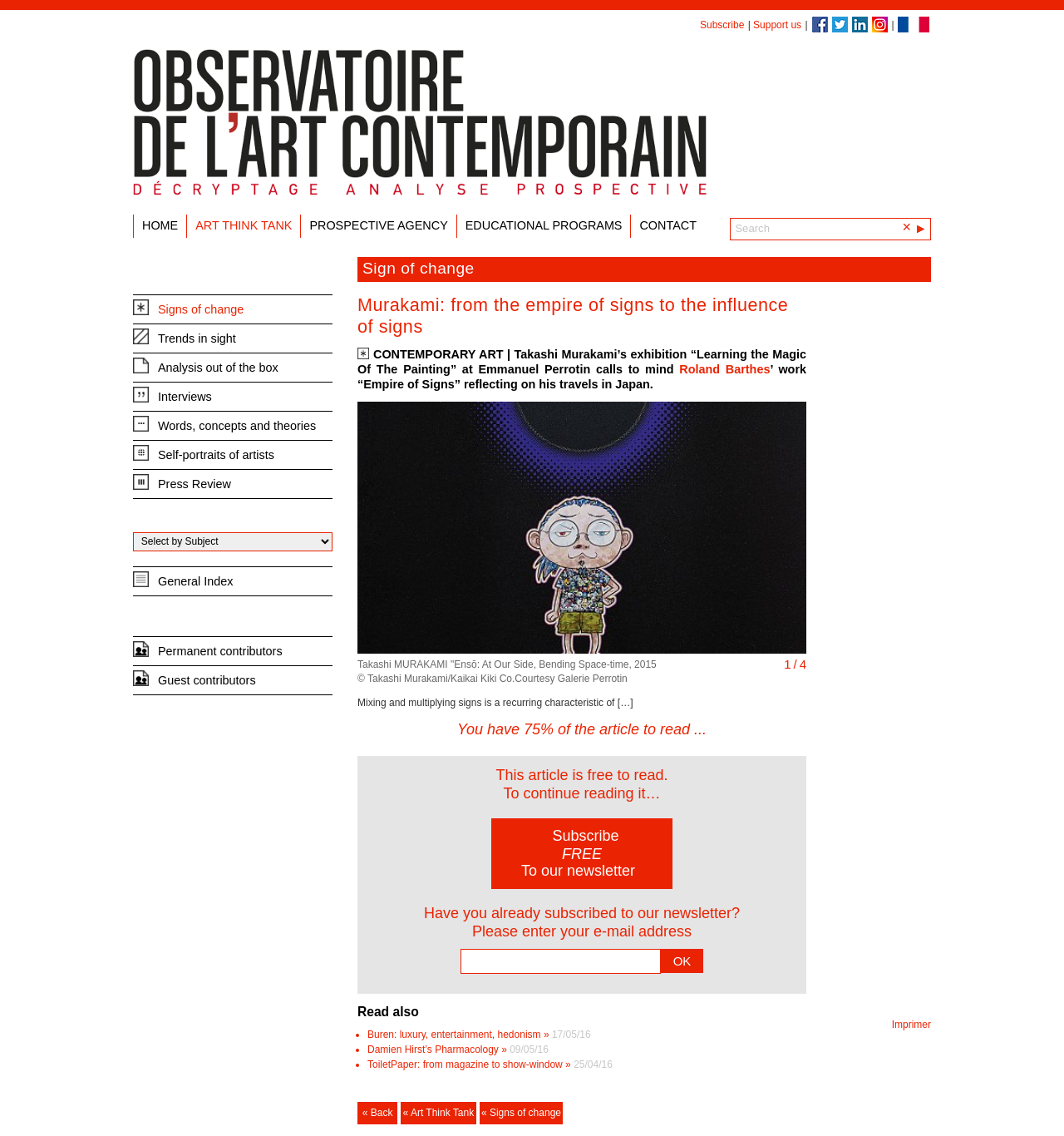How many links are there in the 'Read also' section?
Can you give a detailed and elaborate answer to the question?

The 'Read also' section contains three links to other articles, namely 'Buren: luxury, entertainment, hedonism', 'Damien Hirst’s Pharmacology', and 'ToiletPaper: from magazine to show-window'.